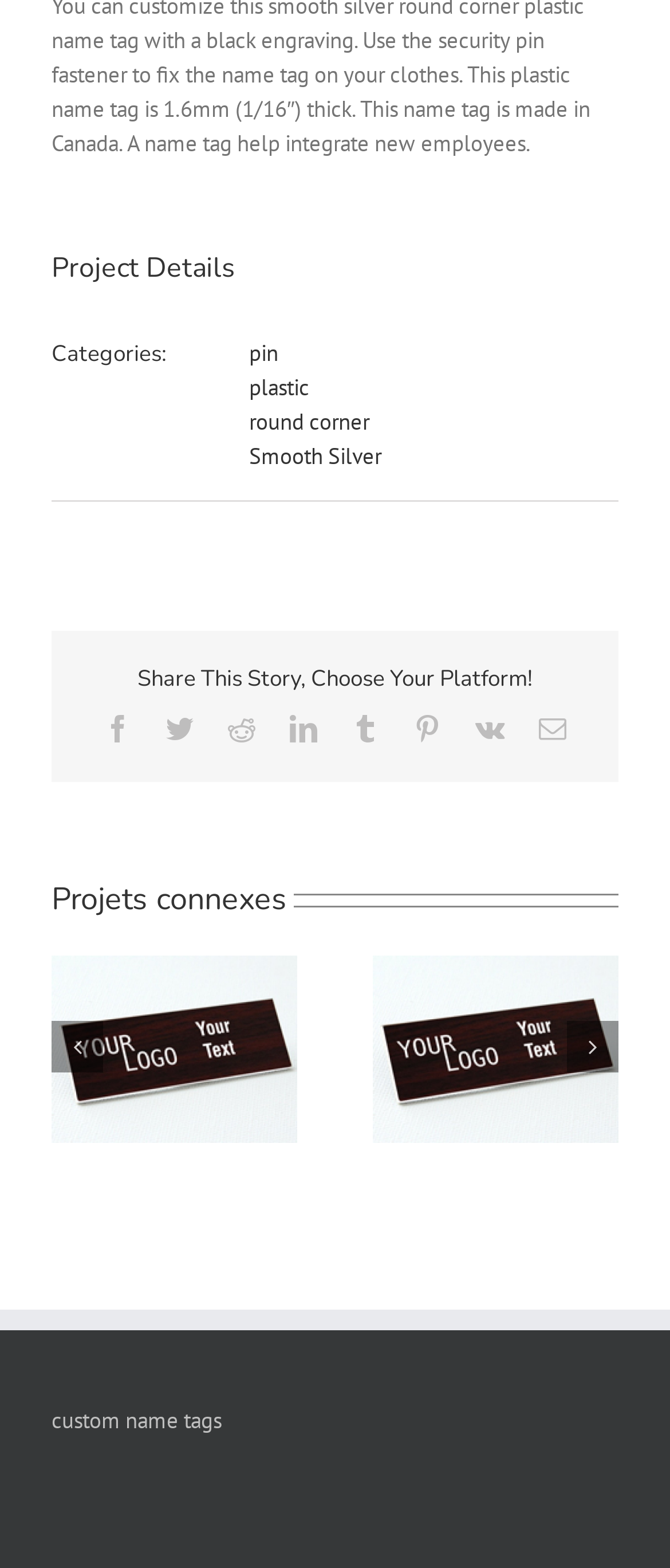Could you highlight the region that needs to be clicked to execute the instruction: "View the 'Name tag – engraved plastic Cherry / White – square corners – pin' project"?

[0.247, 0.639, 0.499, 0.746]